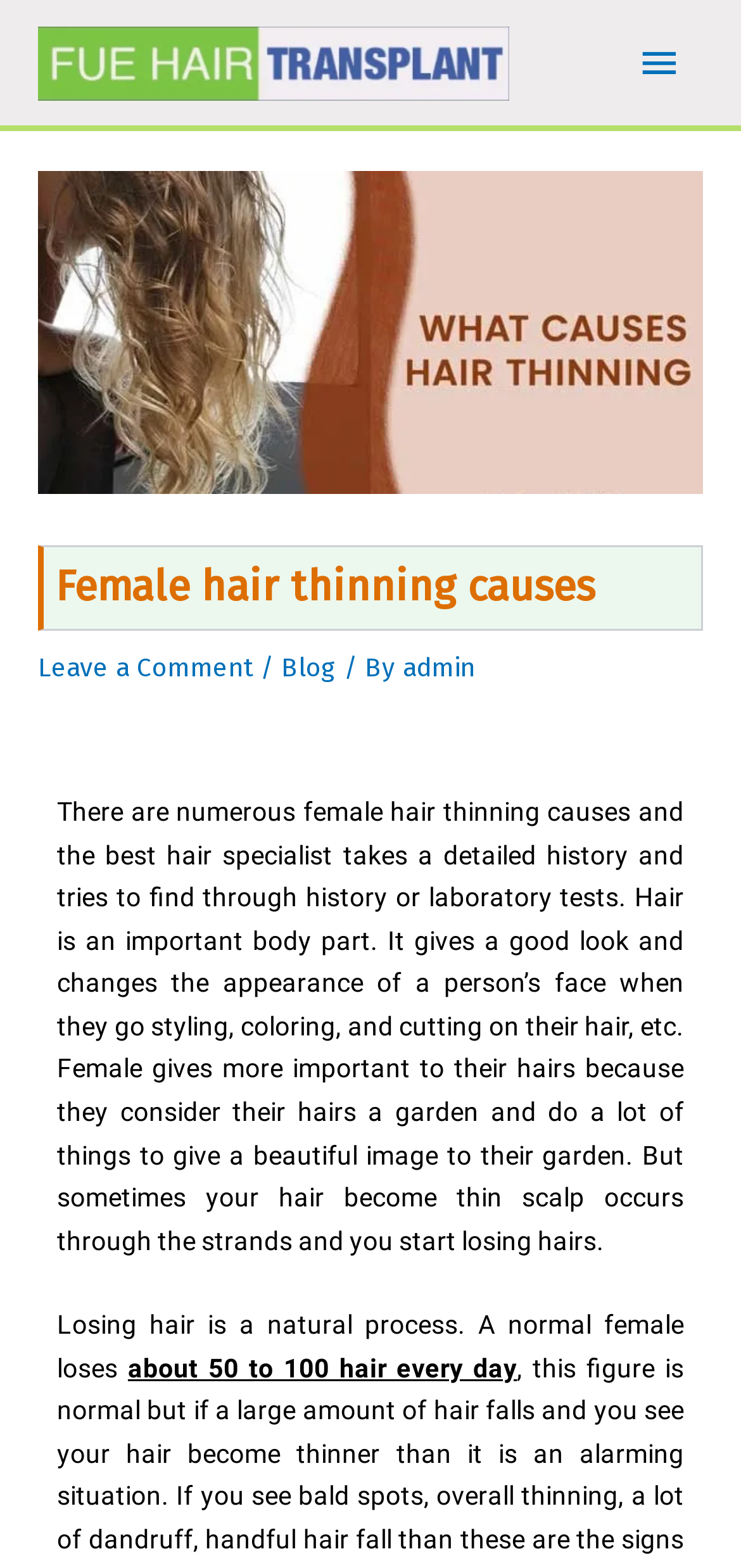What is the purpose of the 'Main Menu' button?
Give a single word or phrase answer based on the content of the image.

To expand menu